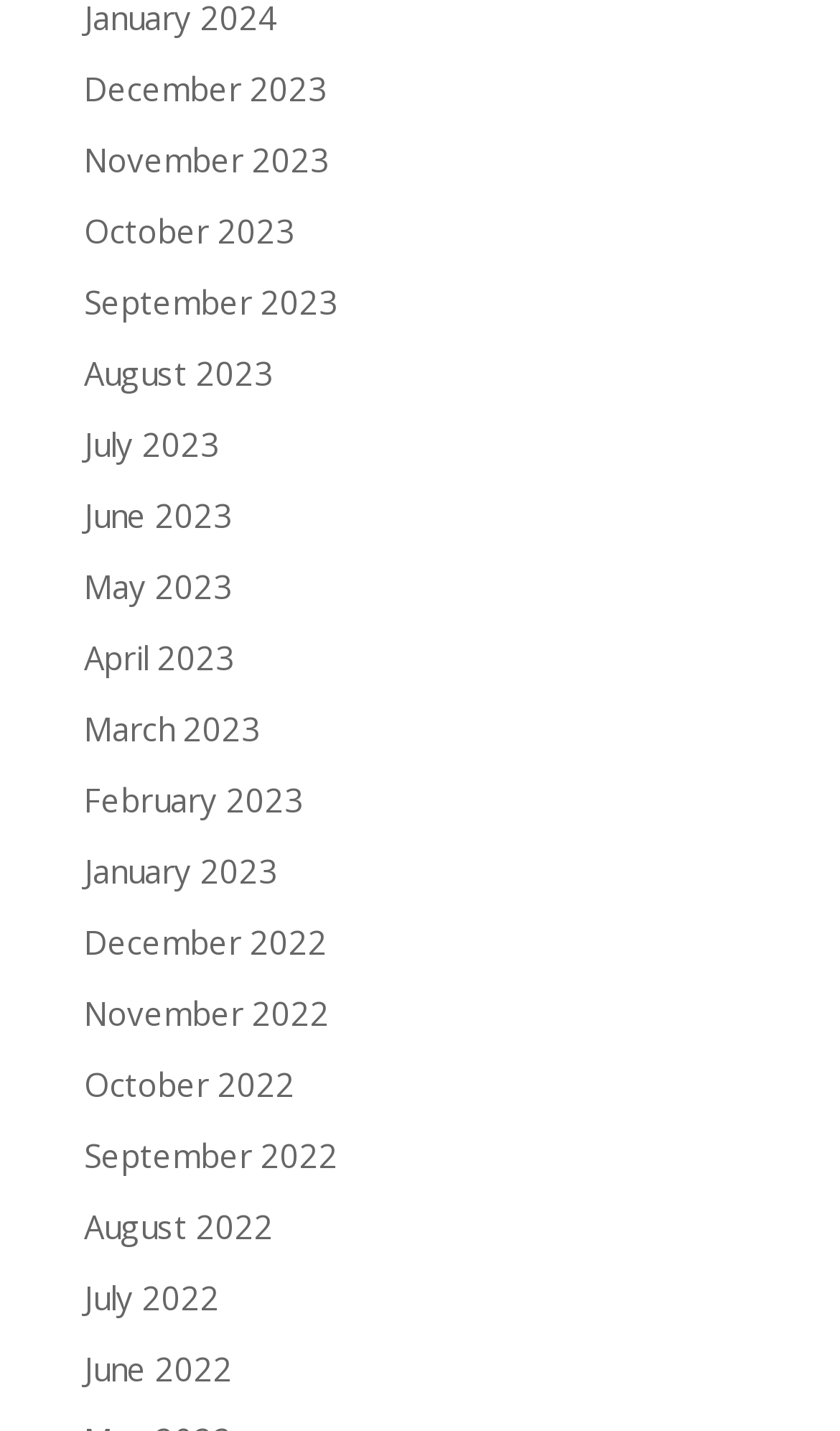How many links are there on the webpage?
Refer to the image and offer an in-depth and detailed answer to the question.

I counted the number of links on the webpage, each representing a month, and found a total of 24 links.